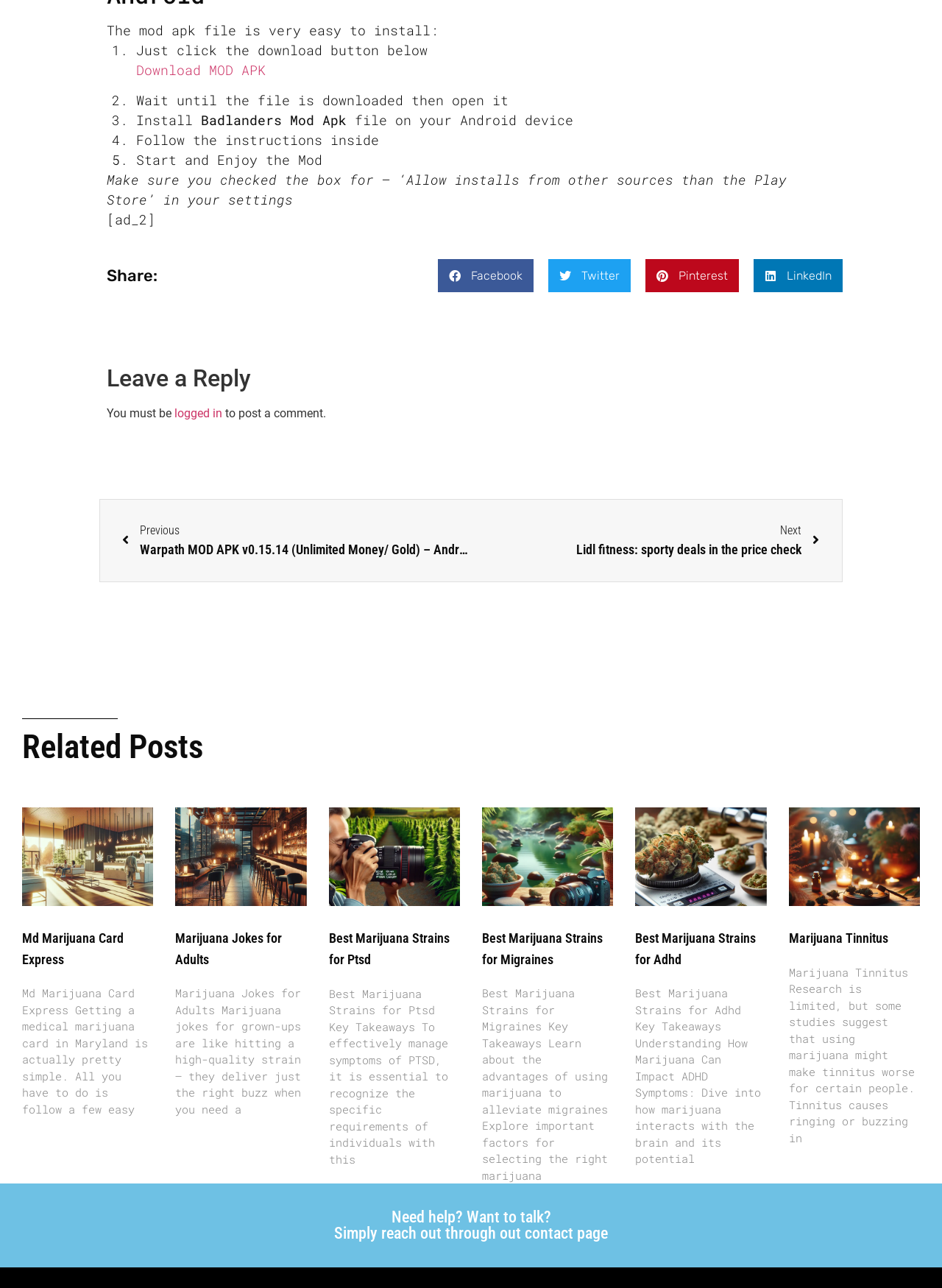Pinpoint the bounding box coordinates of the clickable element needed to complete the instruction: "Leave a reply". The coordinates should be provided as four float numbers between 0 and 1: [left, top, right, bottom].

[0.113, 0.283, 0.887, 0.305]